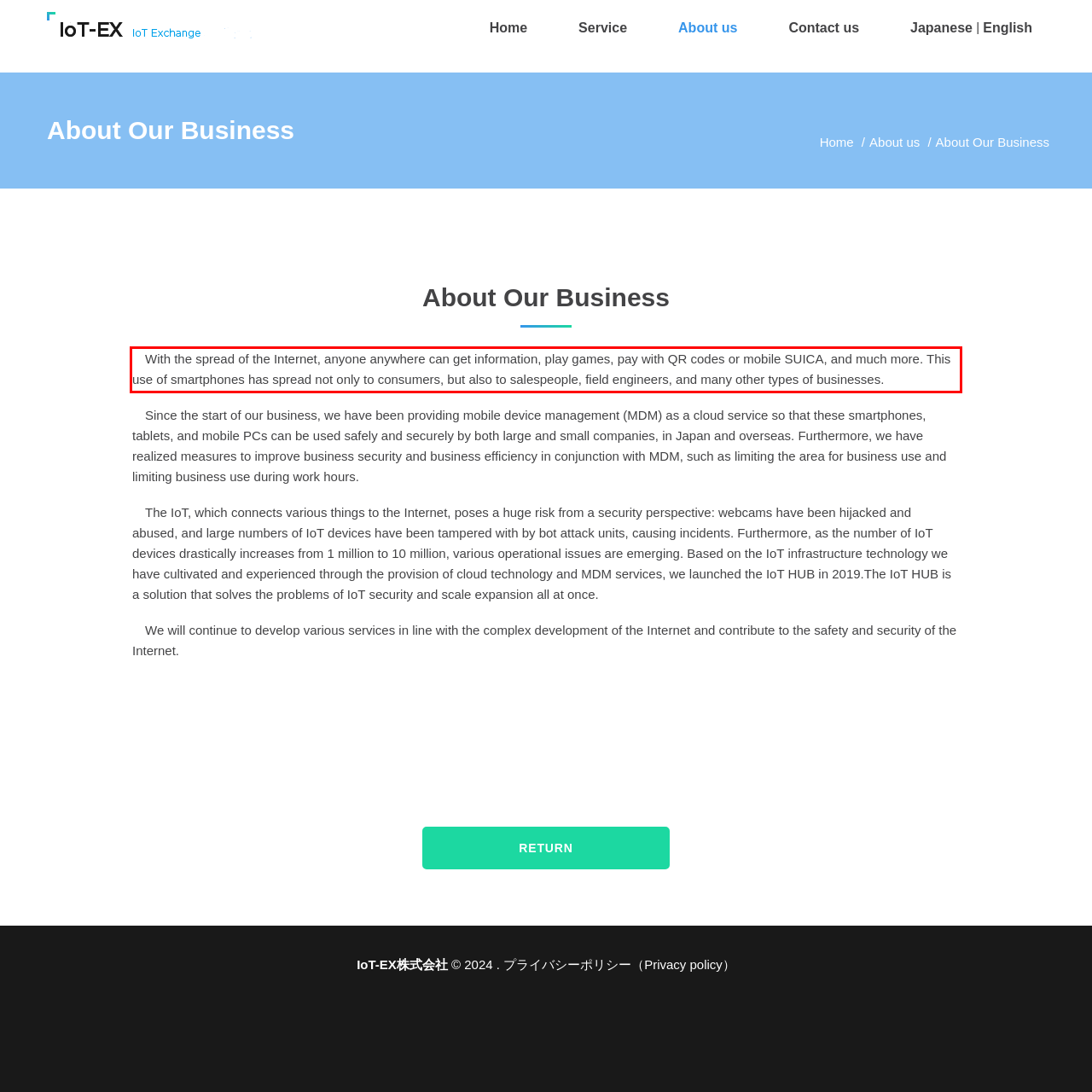Please perform OCR on the UI element surrounded by the red bounding box in the given webpage screenshot and extract its text content.

With the spread of the Internet, anyone anywhere can get information, play games, pay with QR codes or mobile SUICA, and much more. This use of smartphones has spread not only to consumers, but also to salespeople, field engineers, and many other types of businesses.